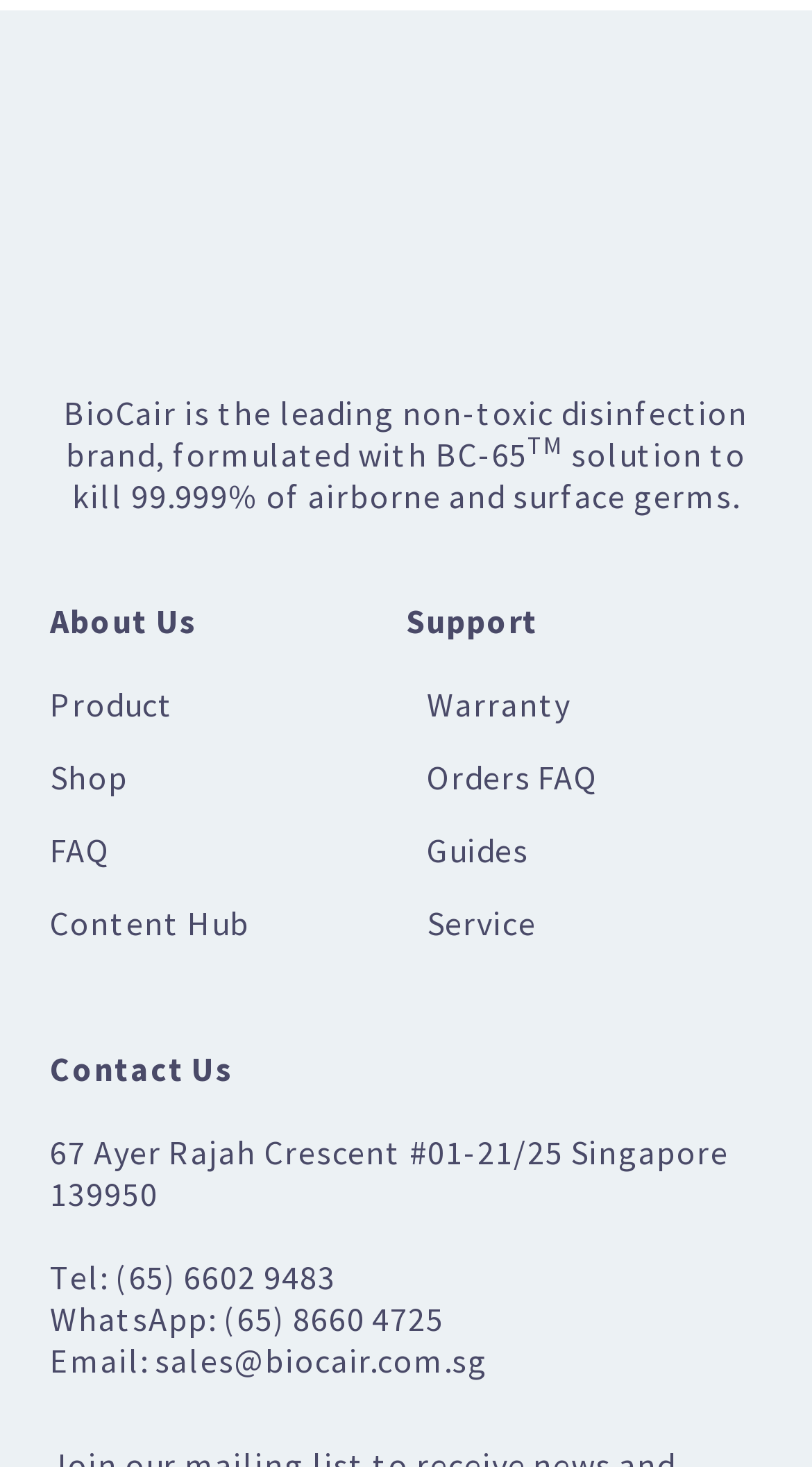Based on the element description Email: sales@biocair.com.sg, identify the bounding box of the UI element in the given webpage screenshot. The coordinates should be in the format (top-left x, top-left y, bottom-right x, bottom-right y) and must be between 0 and 1.

[0.062, 0.912, 0.938, 0.941]